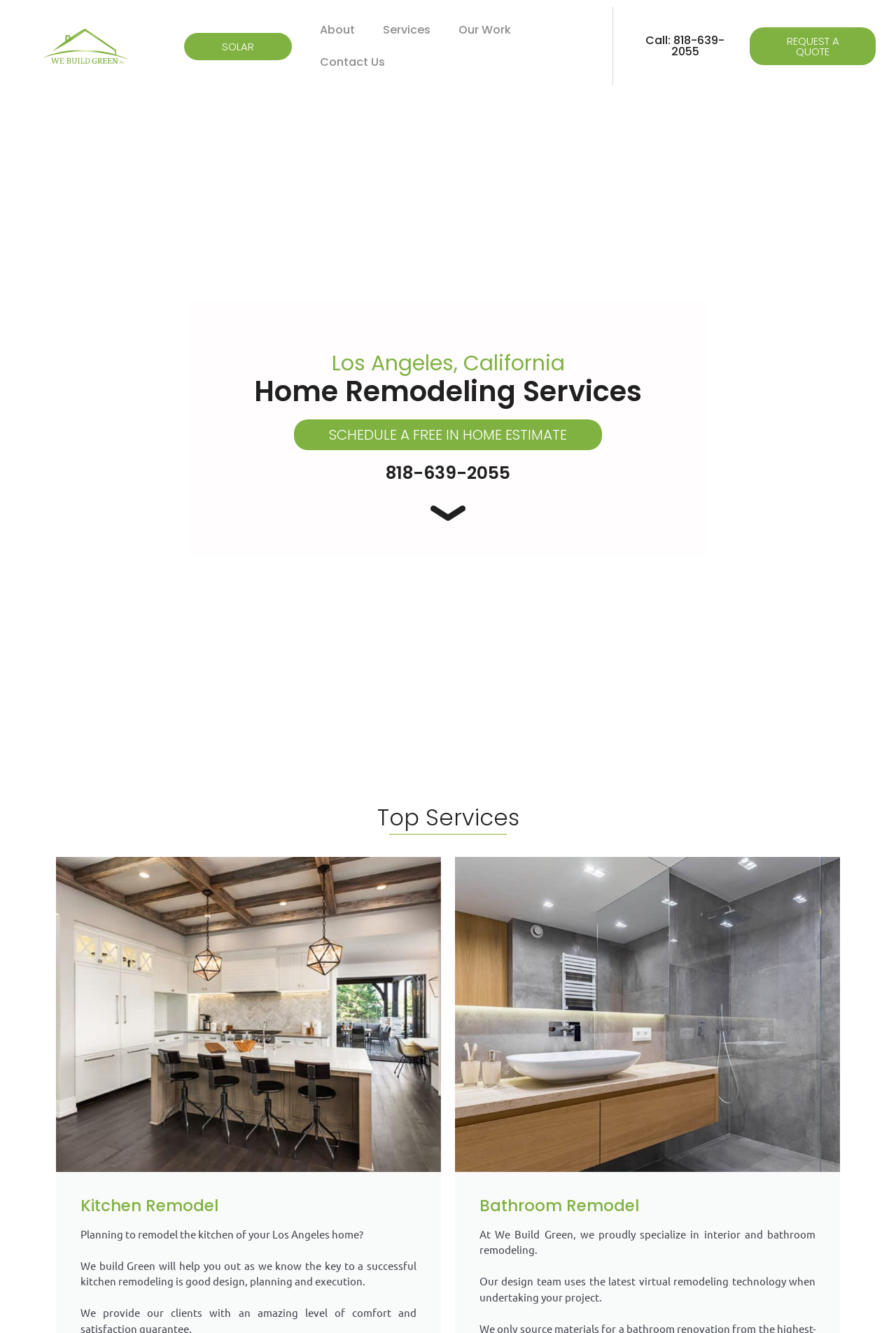Please provide a comprehensive answer to the question based on the screenshot: What services does the company offer?

I found the services offered by the company by looking at the headings and links on the webpage. There is a heading 'Home Remodeling Services' and links to specific services like 'Kitchen Remodel' and 'Bathroom Remodel', which suggests that the company offers home remodeling services.